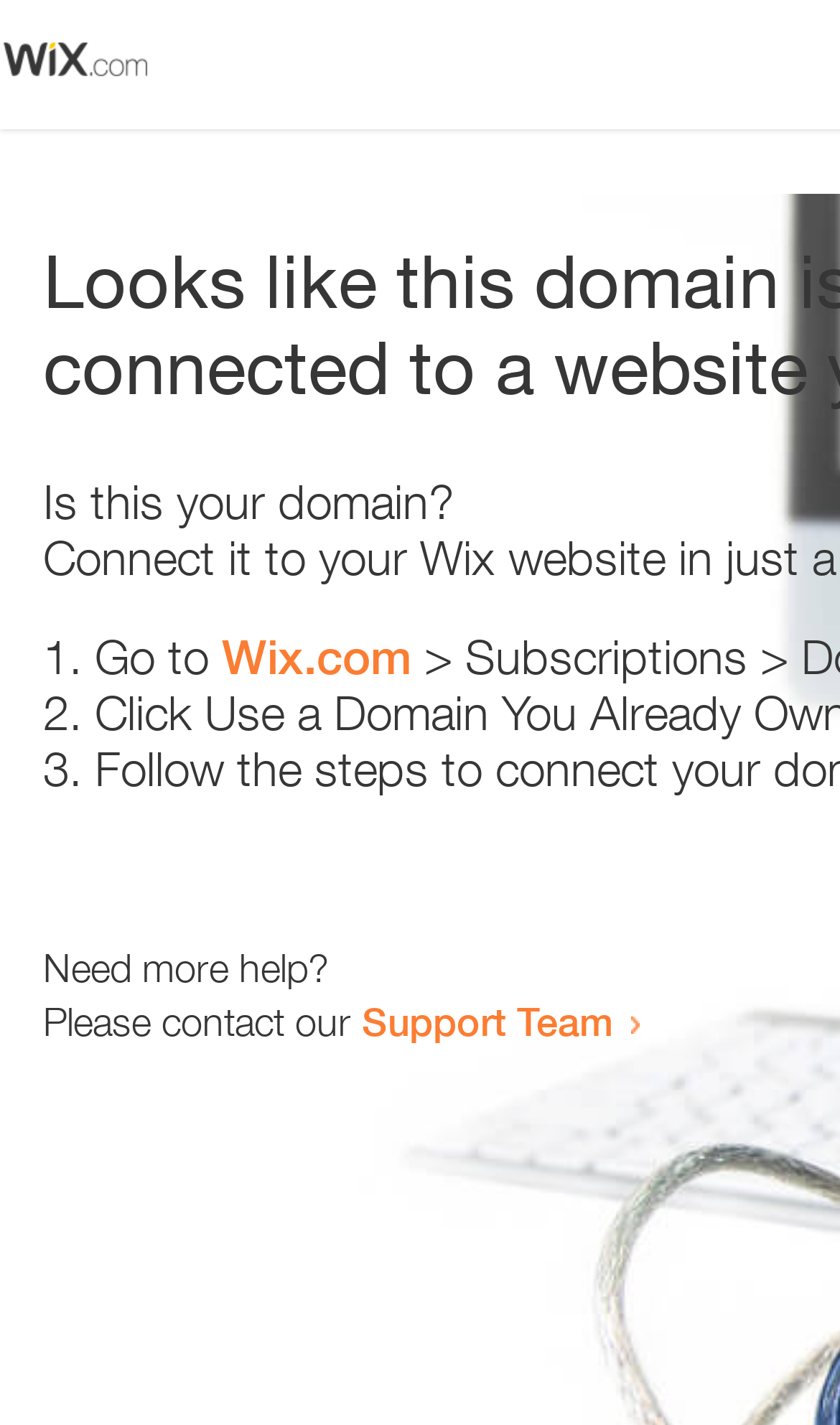Give the bounding box coordinates for the element described by: "Support Team".

[0.431, 0.7, 0.731, 0.733]